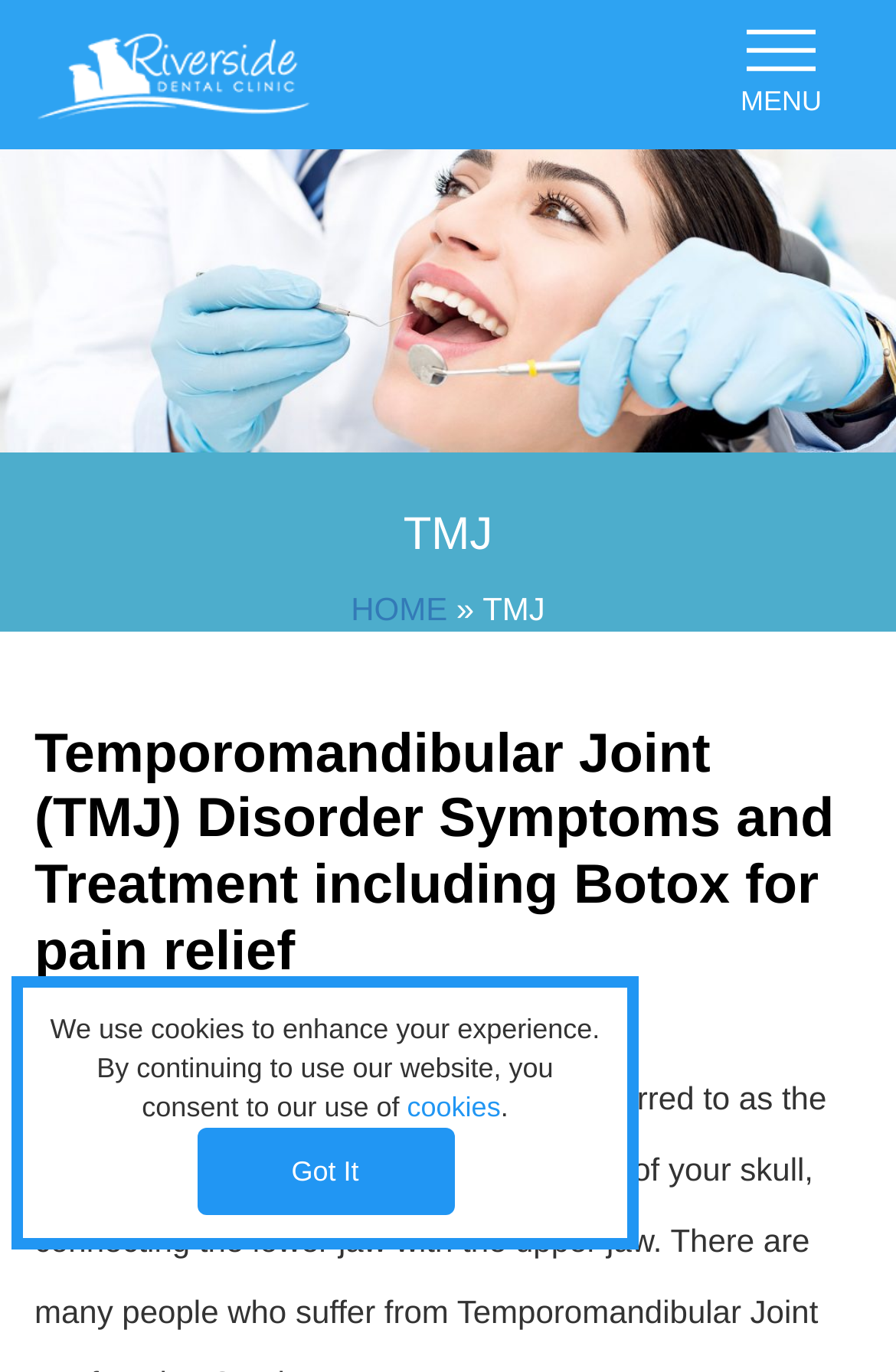Please locate the bounding box coordinates of the element that should be clicked to complete the given instruction: "Learn about Temporomandibular Joint Disorder Symptoms and Treatment".

[0.038, 0.527, 0.962, 0.719]